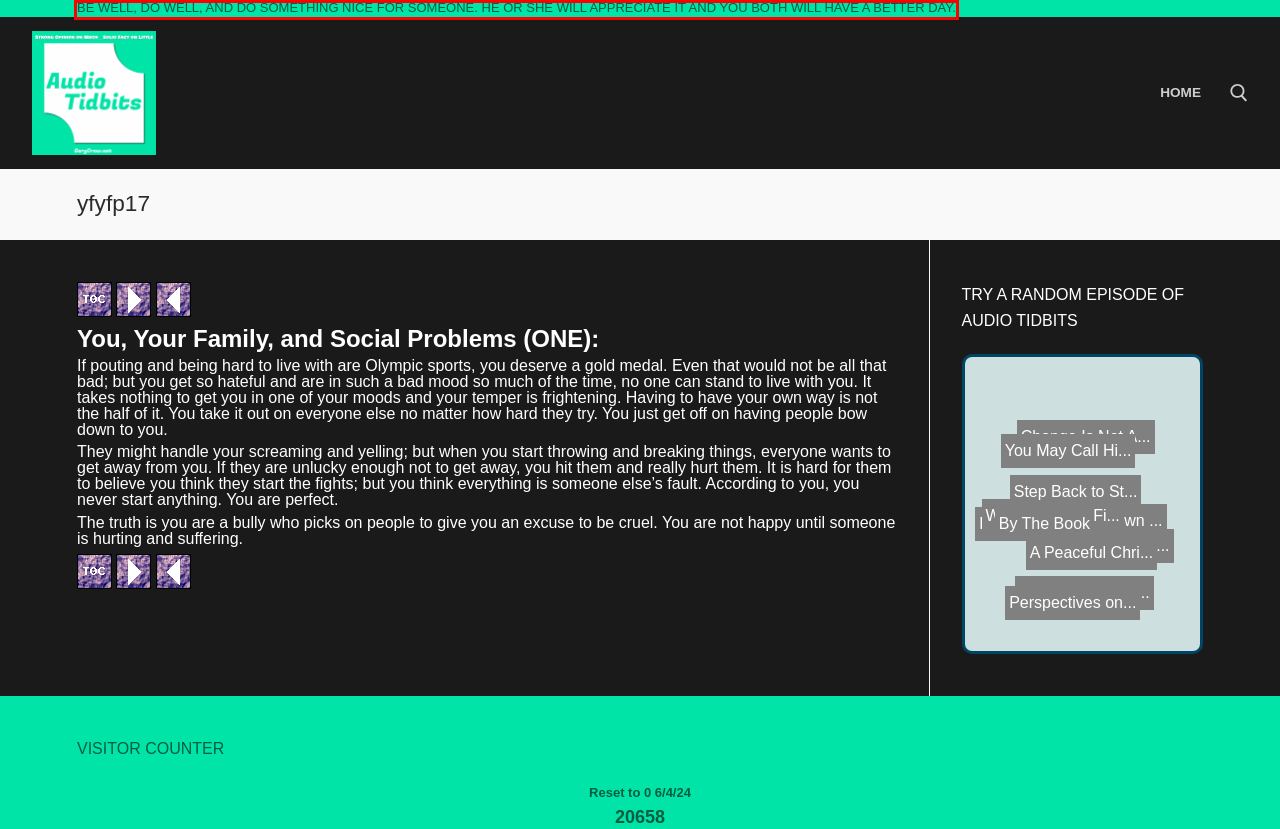Given the screenshot of a webpage, identify the red rectangle bounding box and recognize the text content inside it, generating the extracted text.

BE WELL, DO WELL, AND DO SOMETHING NICE FOR SOMEONE. HE OR SHE WILL APPRECIATE IT AND YOU BOTH WILL HAVE A BETTER DAY.